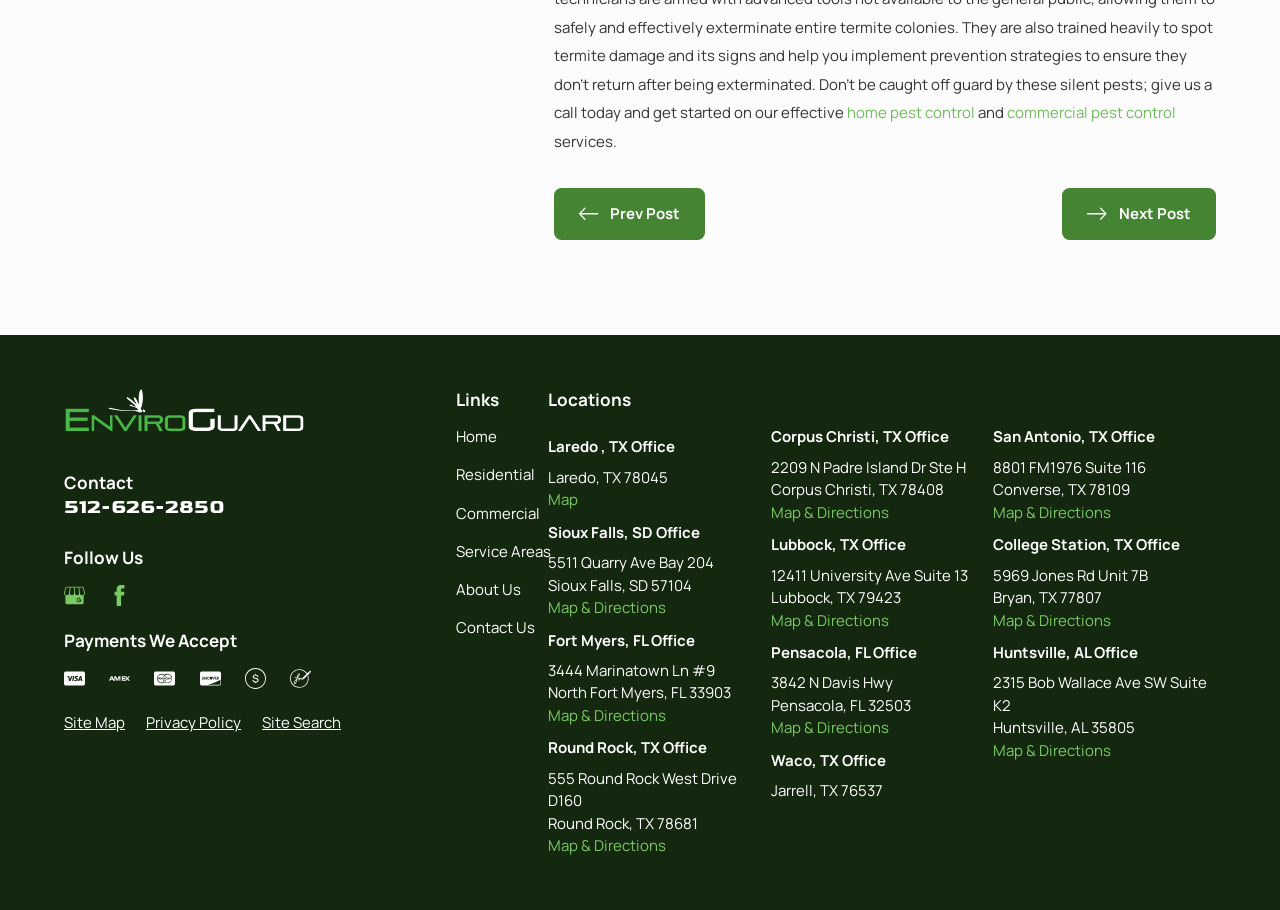What is the orientation of the 'Footer Navigation' menu?
Answer with a single word or phrase, using the screenshot for reference.

Vertical